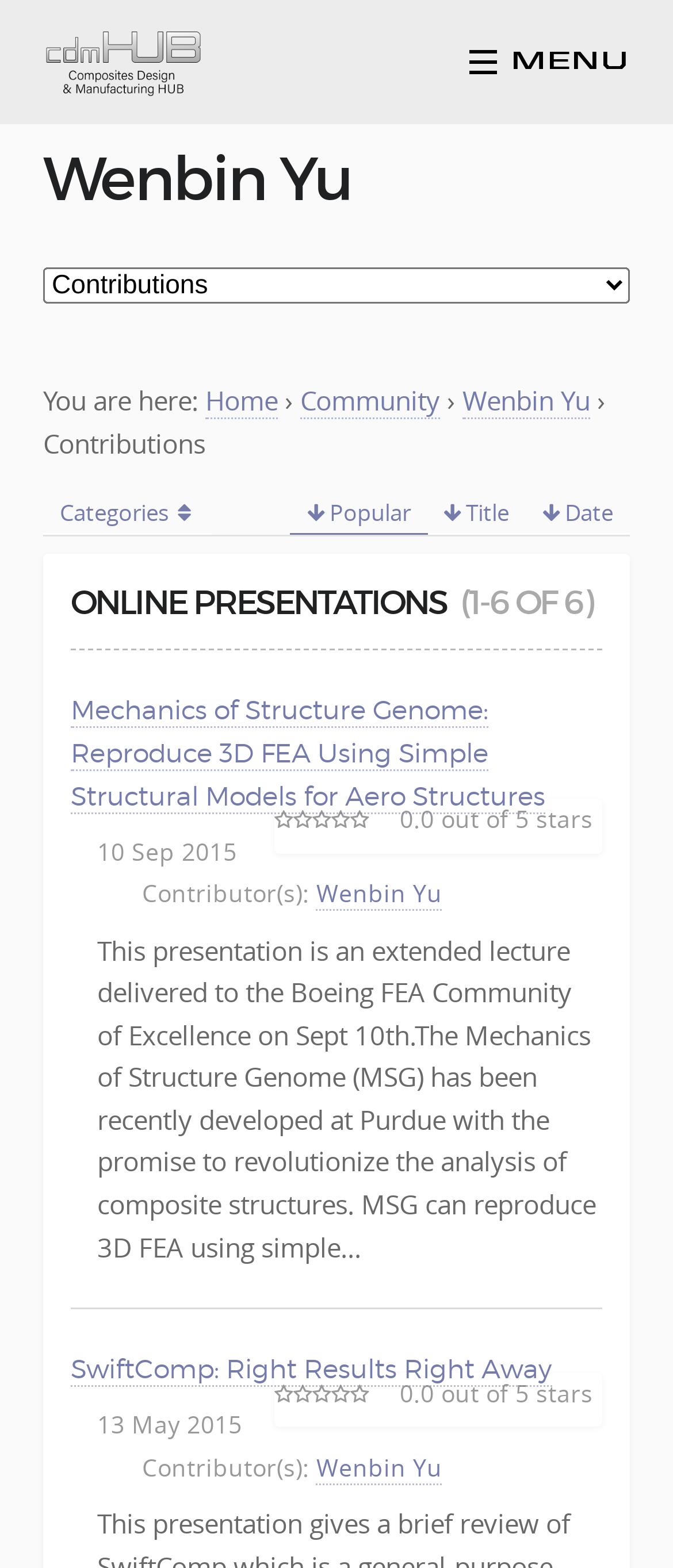Identify the bounding box coordinates for the element you need to click to achieve the following task: "View the CDM logo". Provide the bounding box coordinates as four float numbers between 0 and 1, in the form [left, top, right, bottom].

[0.064, 0.027, 0.303, 0.049]